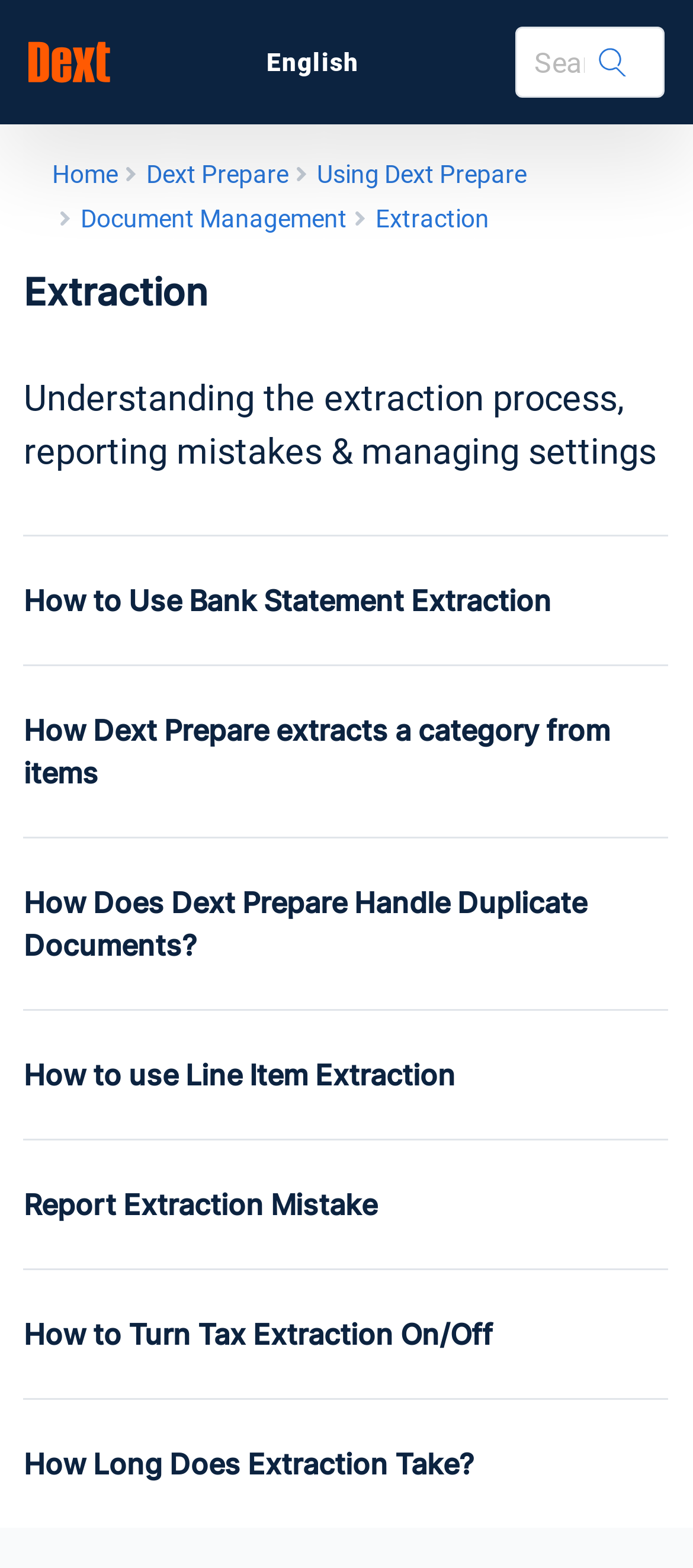Determine the coordinates of the bounding box for the clickable area needed to execute this instruction: "go to home page".

[0.041, 0.0, 0.159, 0.079]